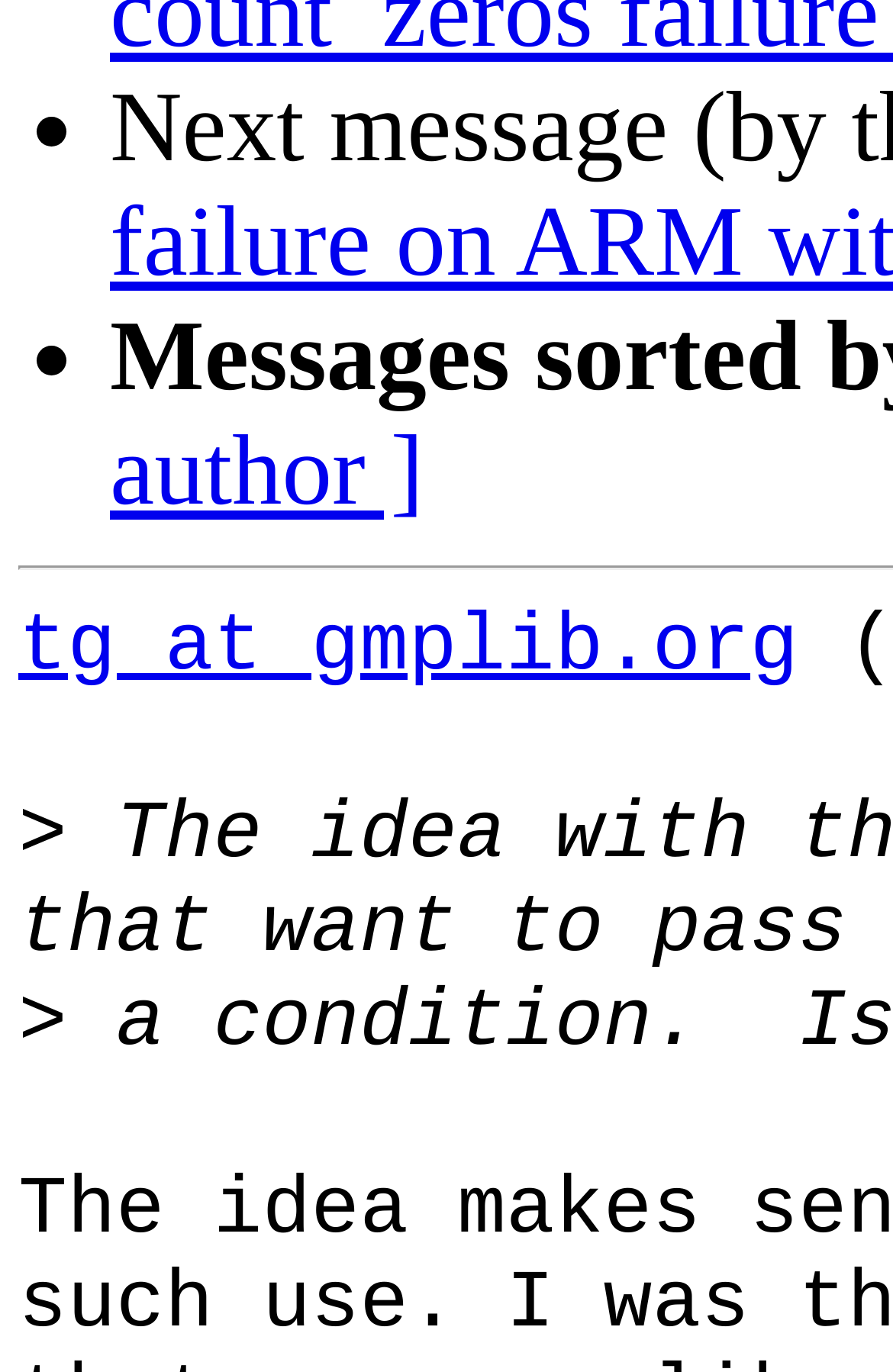Identify the bounding box for the UI element described as: "tg at gmplib.org". The coordinates should be four float numbers between 0 and 1, i.e., [left, top, right, bottom].

[0.021, 0.438, 0.897, 0.506]